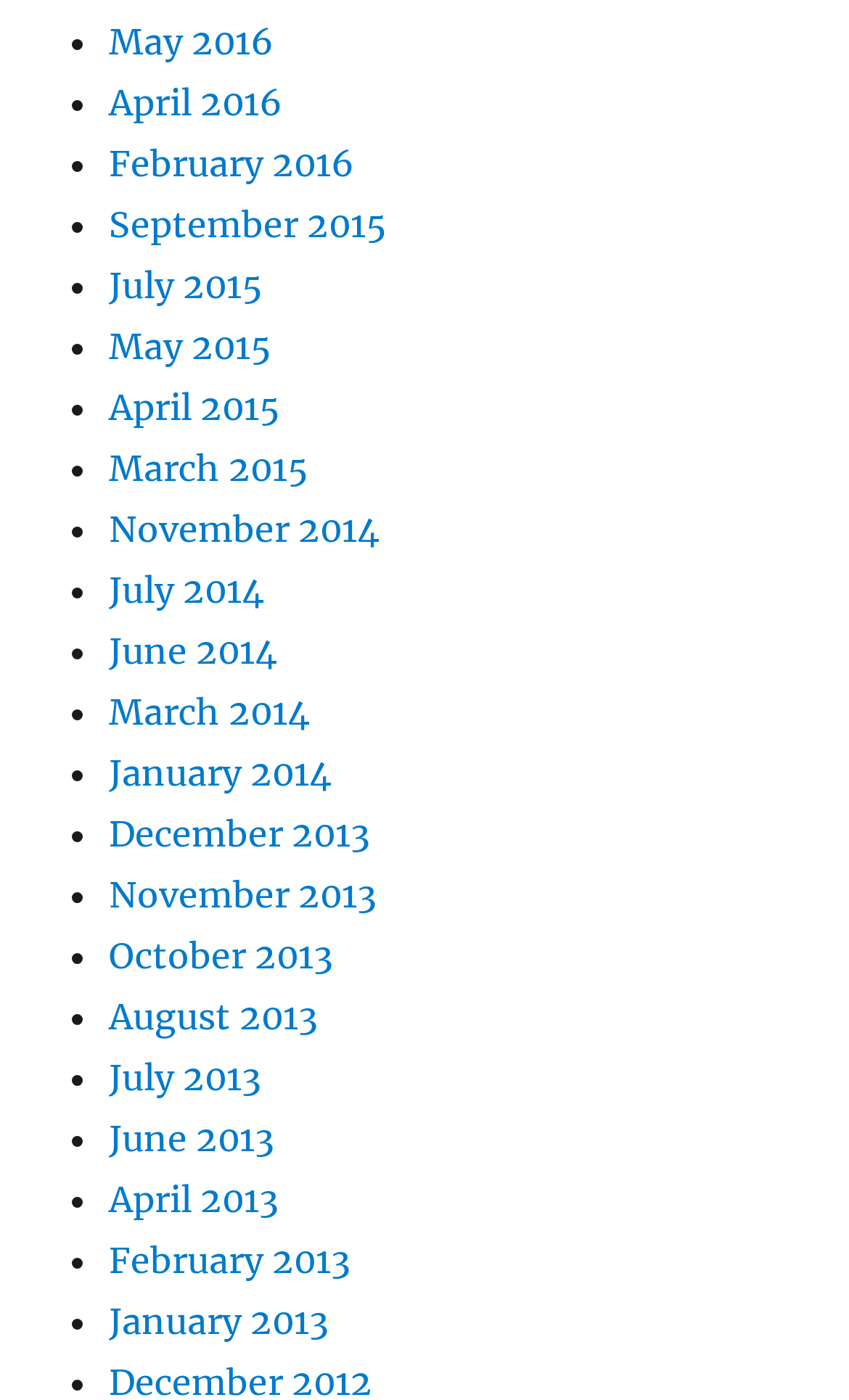Identify the bounding box coordinates of the element that should be clicked to fulfill this task: "view May 2016". The coordinates should be provided as four float numbers between 0 and 1, i.e., [left, top, right, bottom].

[0.128, 0.014, 0.323, 0.045]